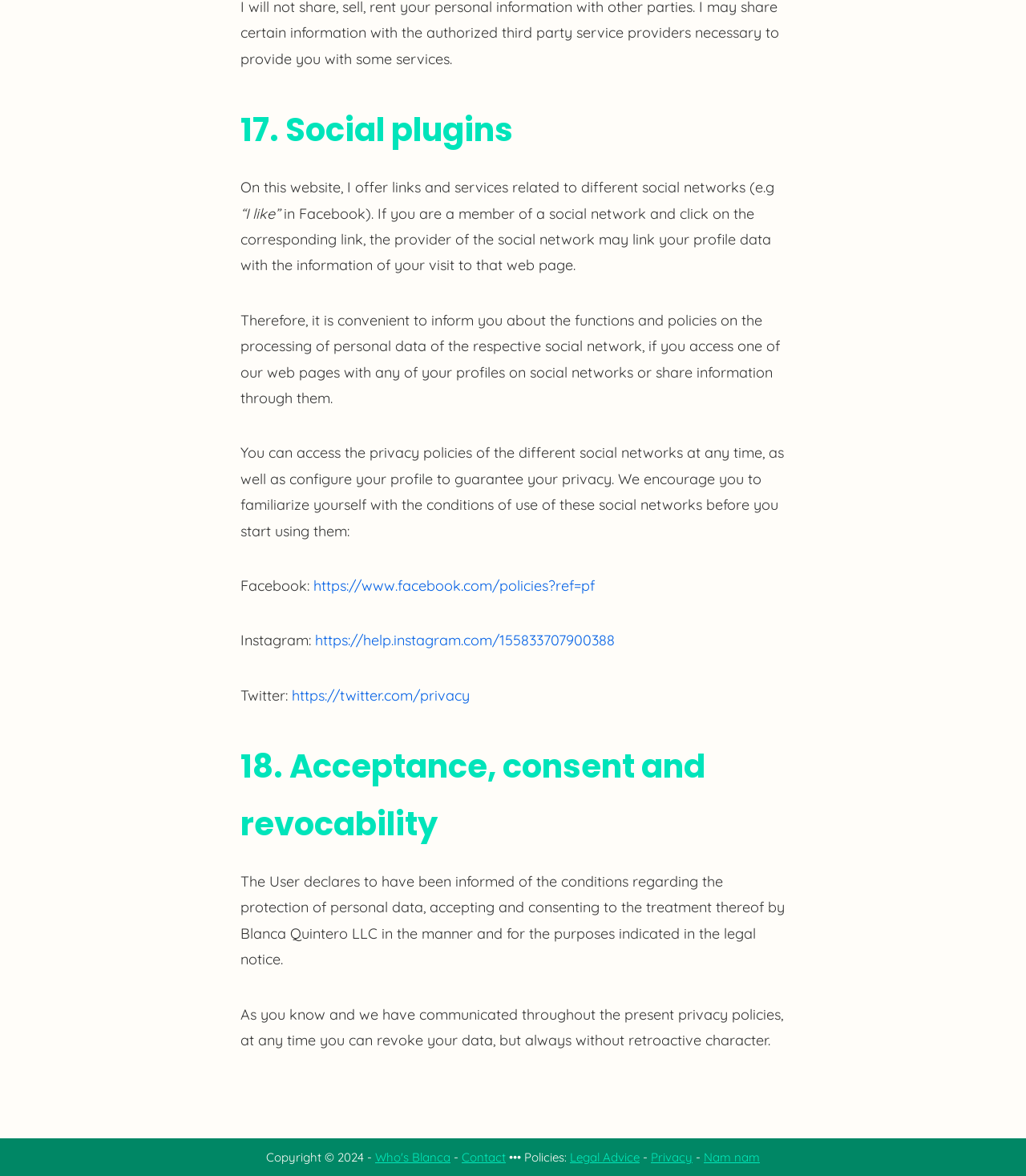Please identify the bounding box coordinates of the element I should click to complete this instruction: 'Visit Instagram's privacy page'. The coordinates should be given as four float numbers between 0 and 1, like this: [left, top, right, bottom].

[0.307, 0.537, 0.599, 0.552]